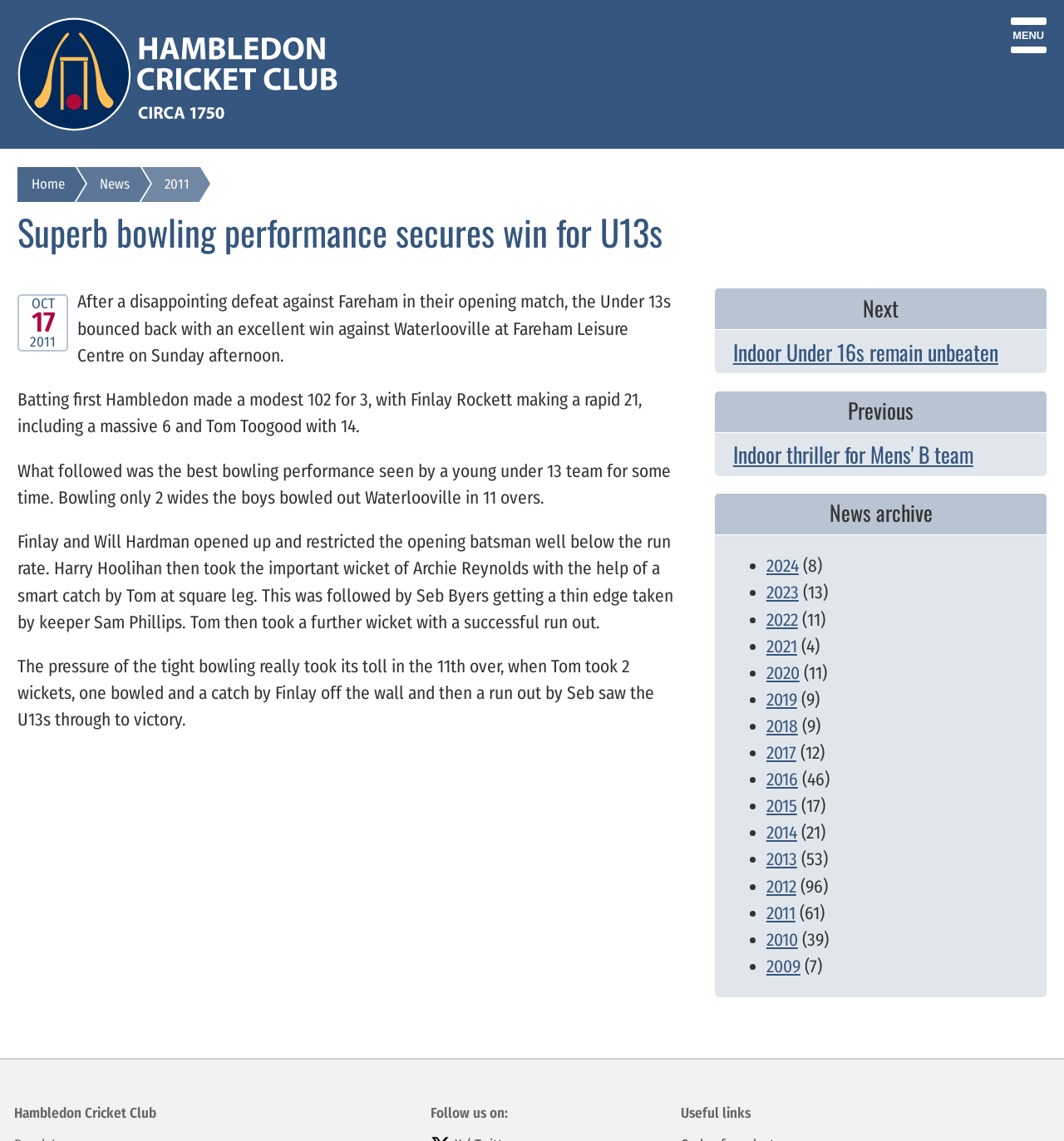Using the element description: "aria-label="Open navigation menu"", determine the bounding box coordinates for the specified UI element. The coordinates should be four float numbers between 0 and 1, [left, top, right, bottom].

[0.95, 0.016, 0.983, 0.047]